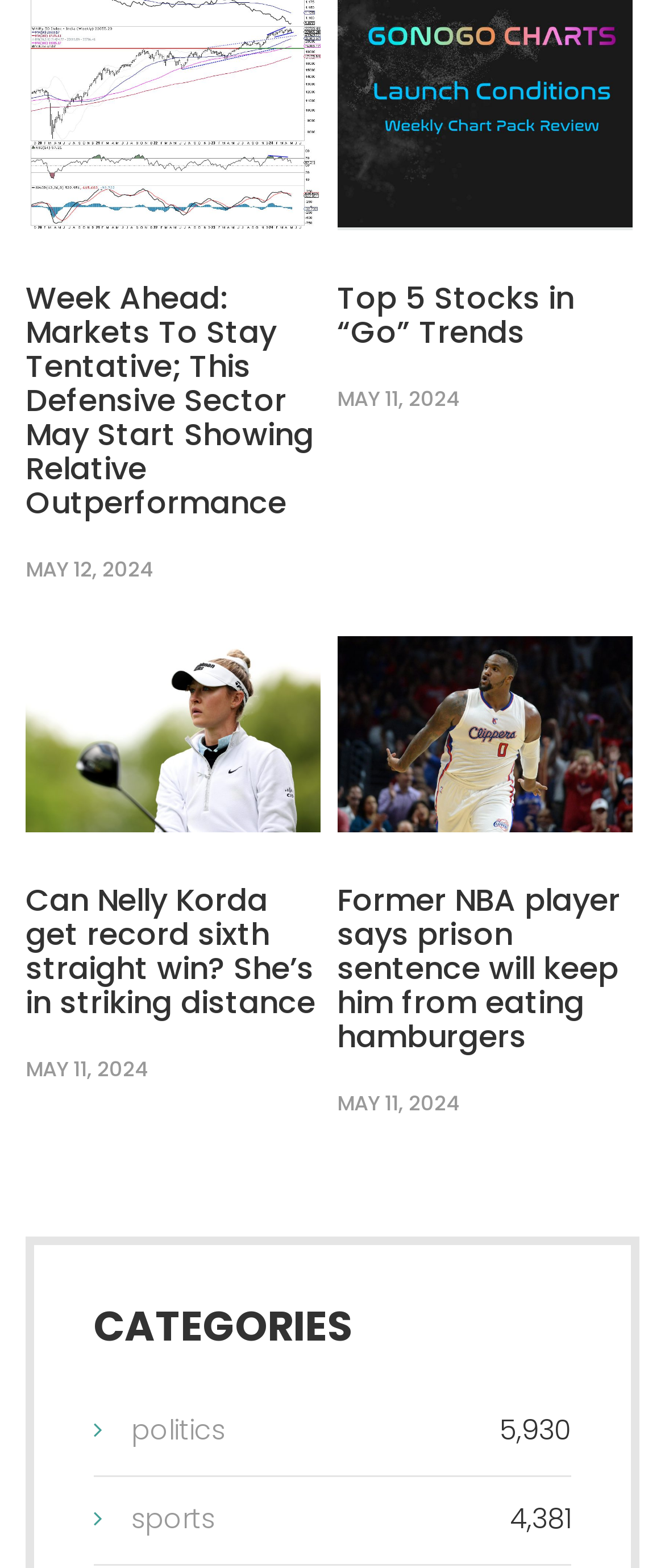What is the title of the second article?
Please use the image to deliver a detailed and complete answer.

I looked at the list of articles and found the second one, which is titled 'Top 5 Stocks in “Go” Trends'.